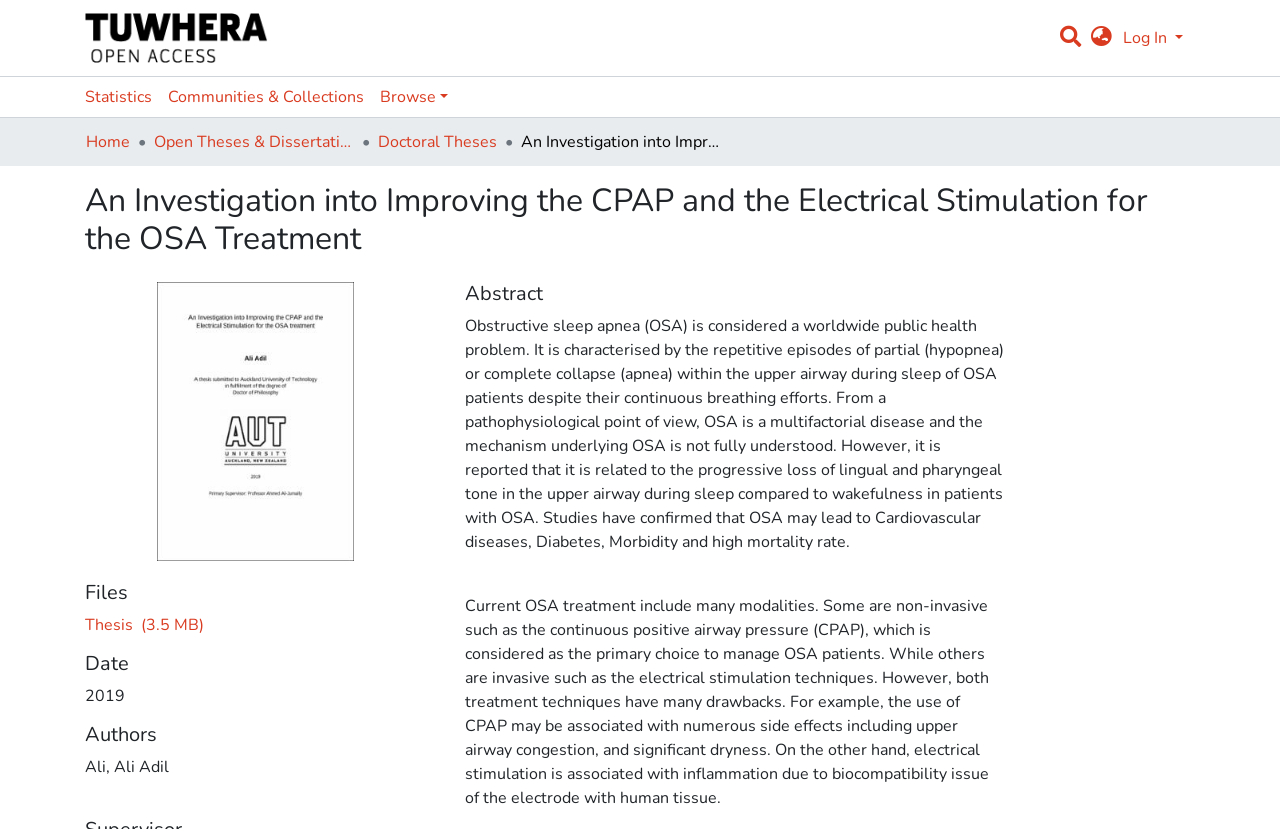Please predict the bounding box coordinates of the element's region where a click is necessary to complete the following instruction: "View the thesis files". The coordinates should be represented by four float numbers between 0 and 1, i.e., [left, top, right, bottom].

[0.066, 0.74, 0.159, 0.767]